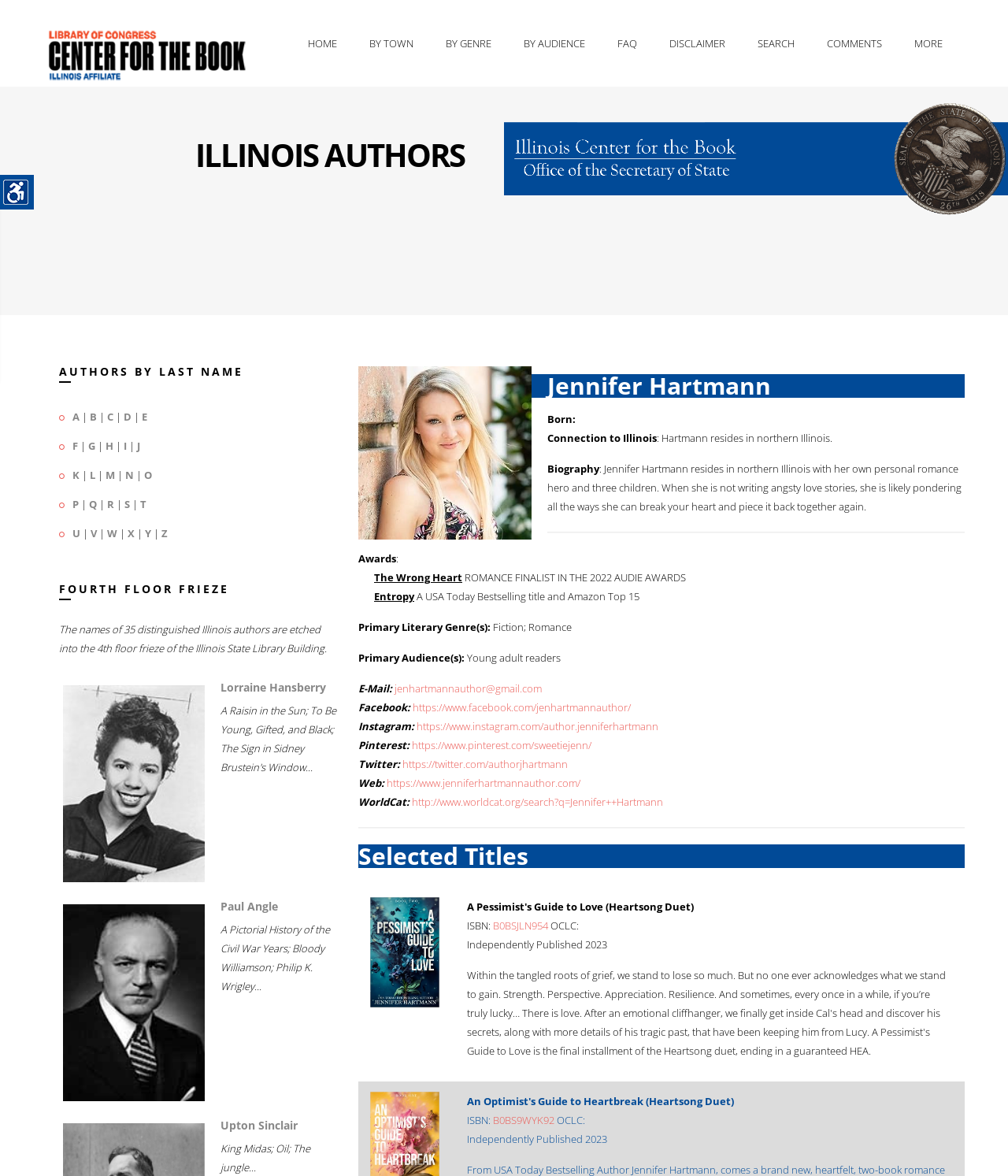Given the webpage screenshot and the description, determine the bounding box coordinates (top-left x, top-left y, bottom-right x, bottom-right y) that define the location of the UI element matching this description: By Genre

[0.432, 0.0, 0.498, 0.074]